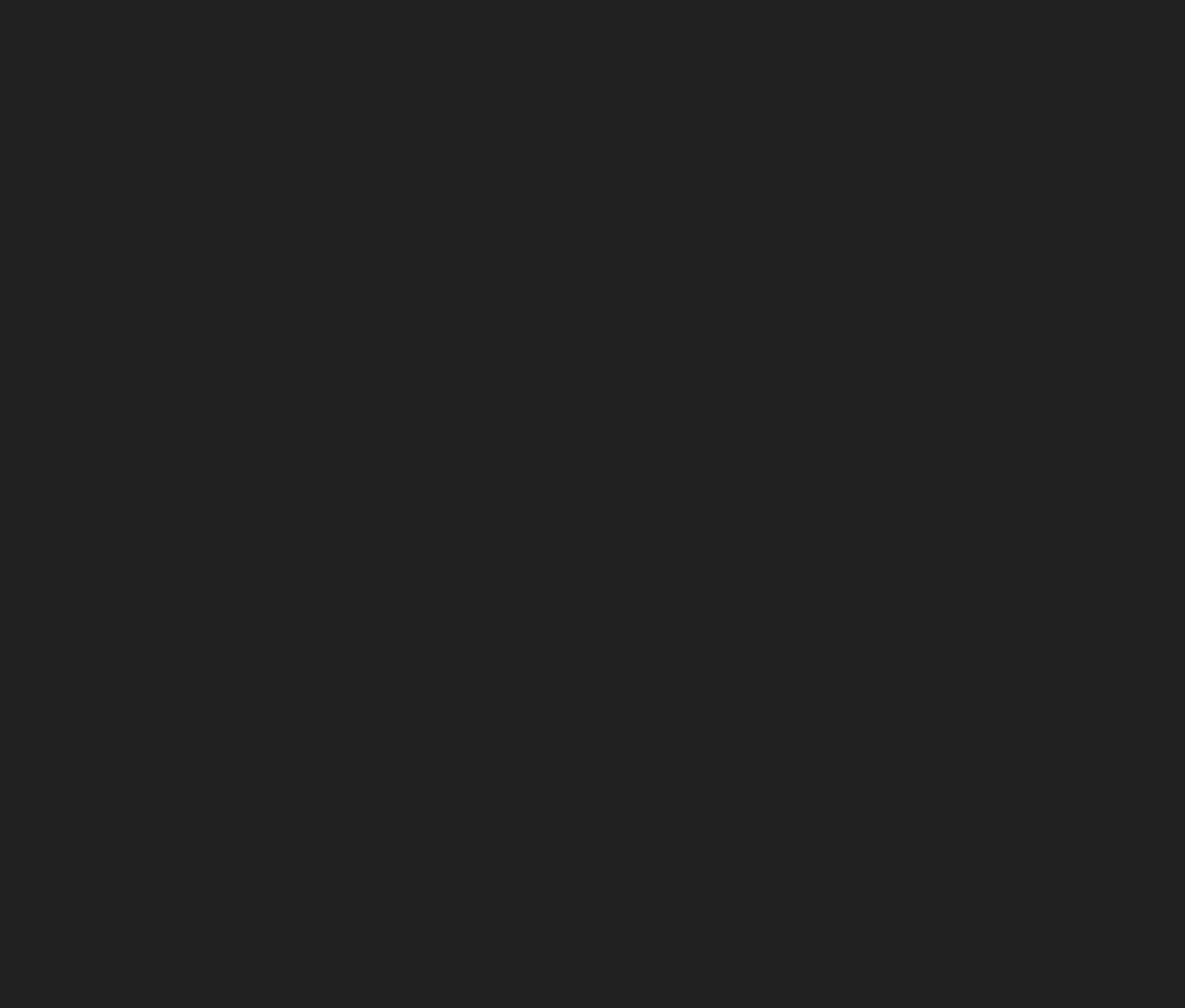Given the element description, predict the bounding box coordinates in the format (top-left x, top-left y, bottom-right x, bottom-right y), using floating point numbers between 0 and 1: @drahtphotography

[0.502, 0.865, 0.588, 0.885]